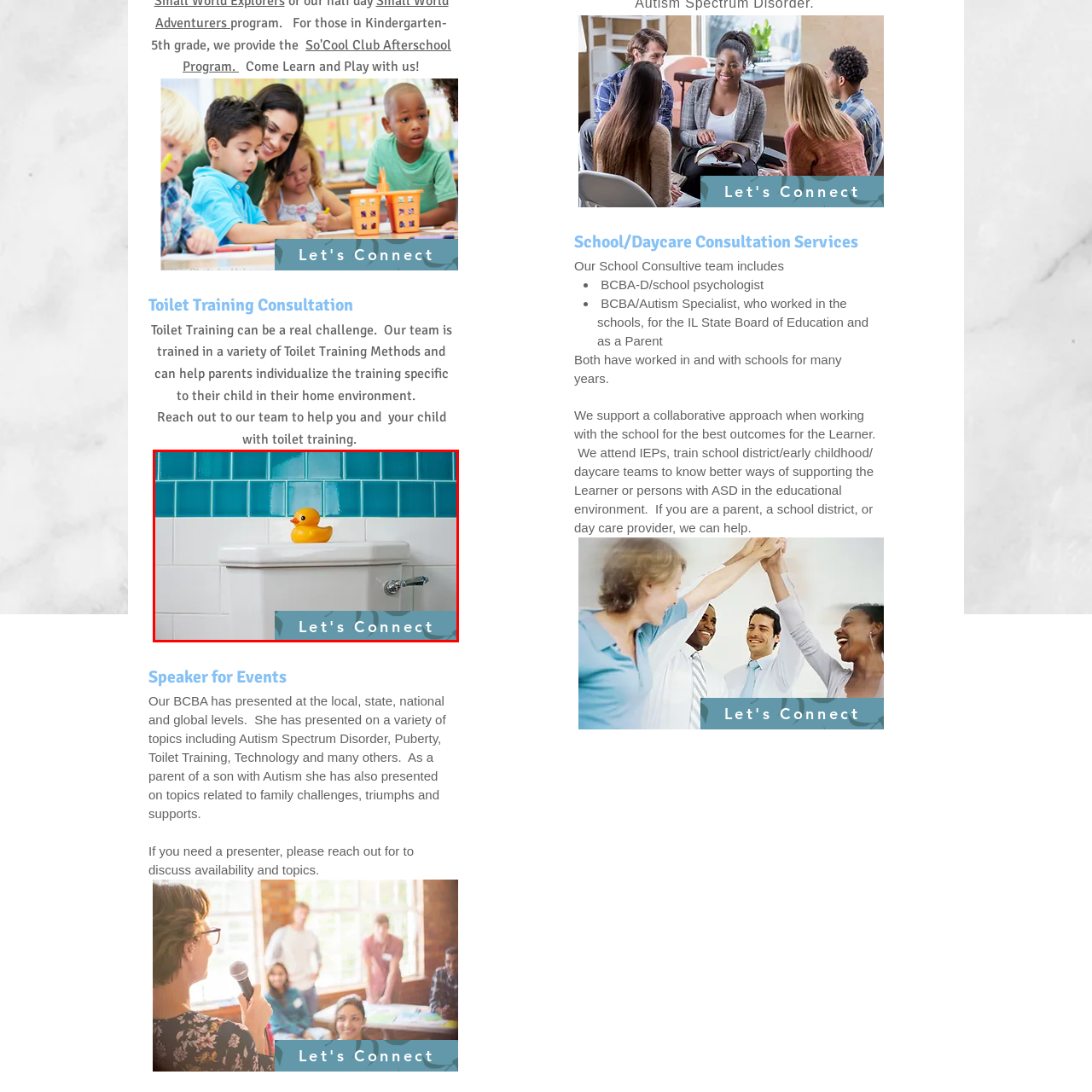Look at the image highlighted by the red boundary and answer the question with a succinct word or phrase:
What is the purpose of the call-to-action?

To encourage engagement and support